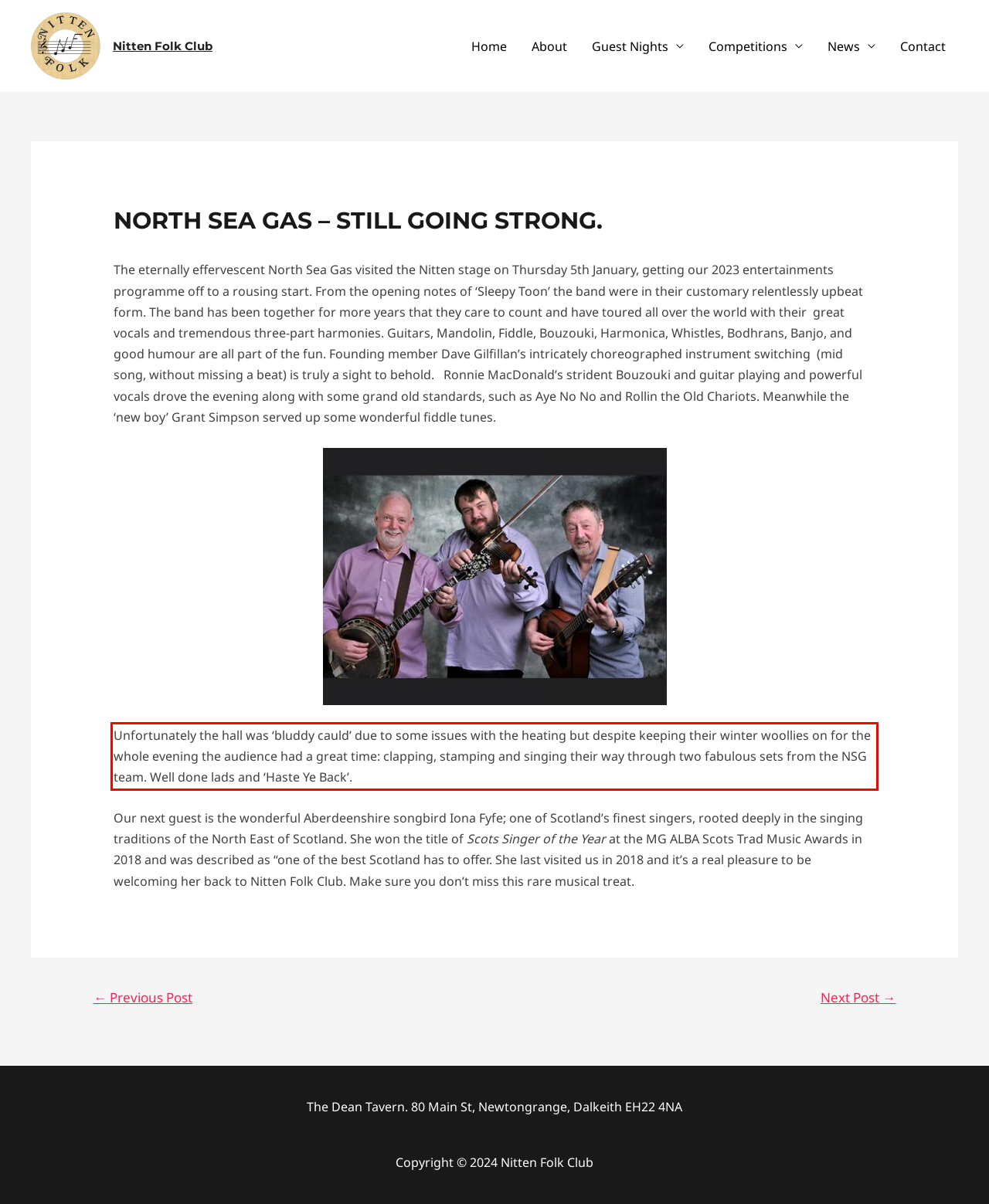Analyze the screenshot of a webpage where a red rectangle is bounding a UI element. Extract and generate the text content within this red bounding box.

Unfortunately the hall was ‘bluddy cauld’ due to some issues with the heating but despite keeping their winter woollies on for the whole evening the audience had a great time: clapping, stamping and singing their way through two fabulous sets from the NSG team. Well done lads and ‘Haste Ye Back’.